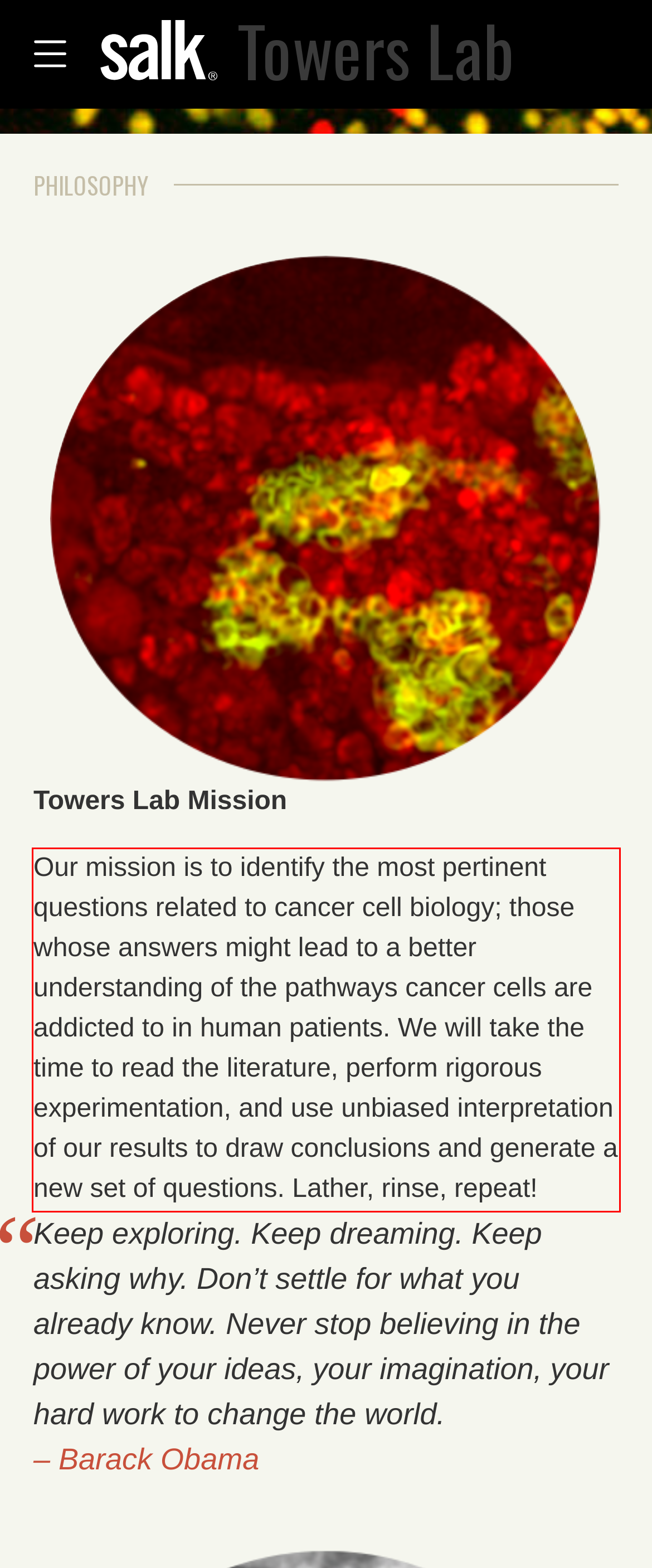You are provided with a screenshot of a webpage containing a red bounding box. Please extract the text enclosed by this red bounding box.

Our mission is to identify the most pertinent questions related to cancer cell biology; those whose answers might lead to a better understanding of the pathways cancer cells are addicted to in human patients. We will take the time to read the literature, perform rigorous experimentation, and use unbiased interpretation of our results to draw conclusions and generate a new set of questions. Lather, rinse, repeat!